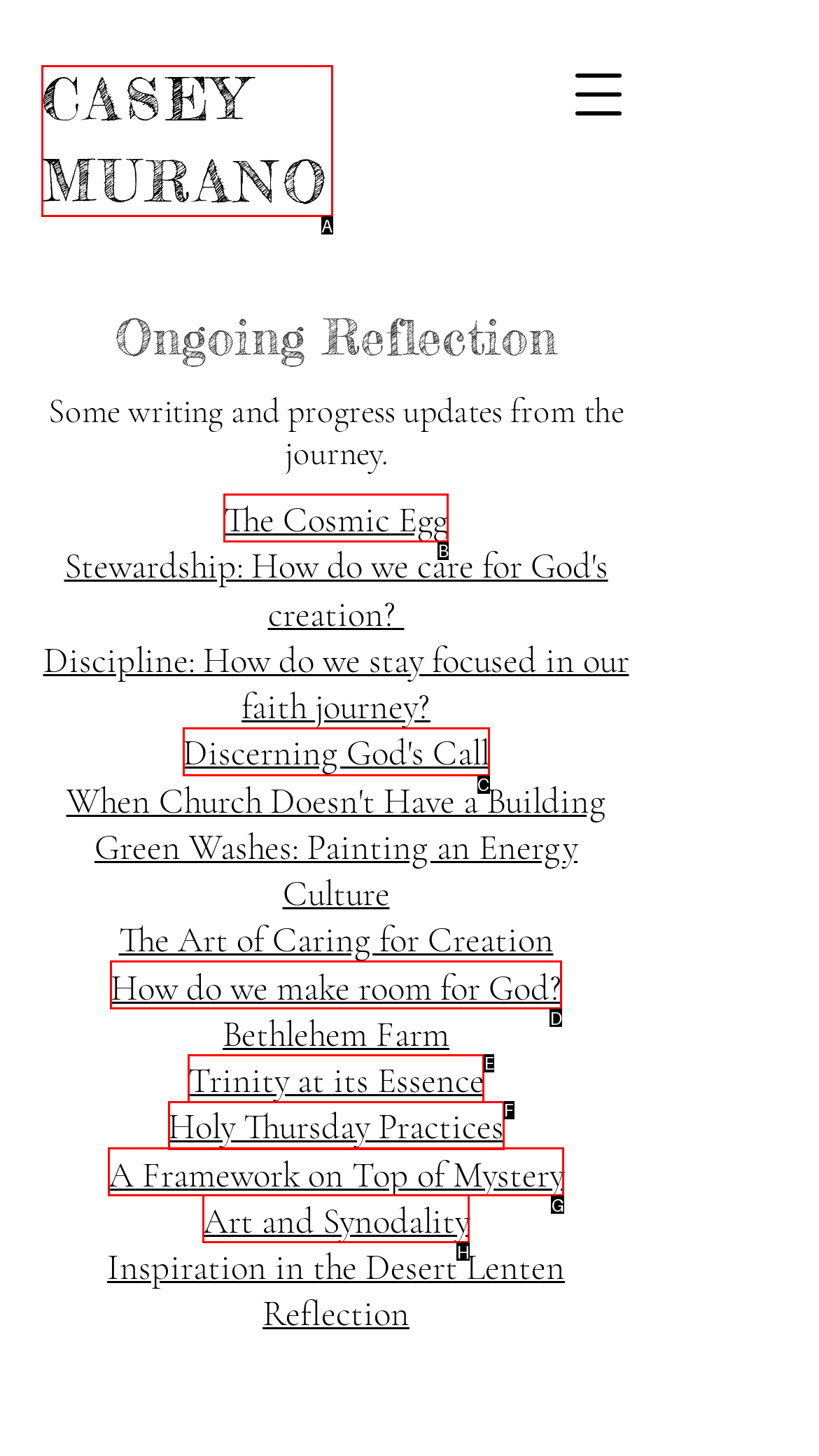Determine which letter corresponds to the UI element to click for this task: Visit Casey Murano's homepage
Respond with the letter from the available options.

A